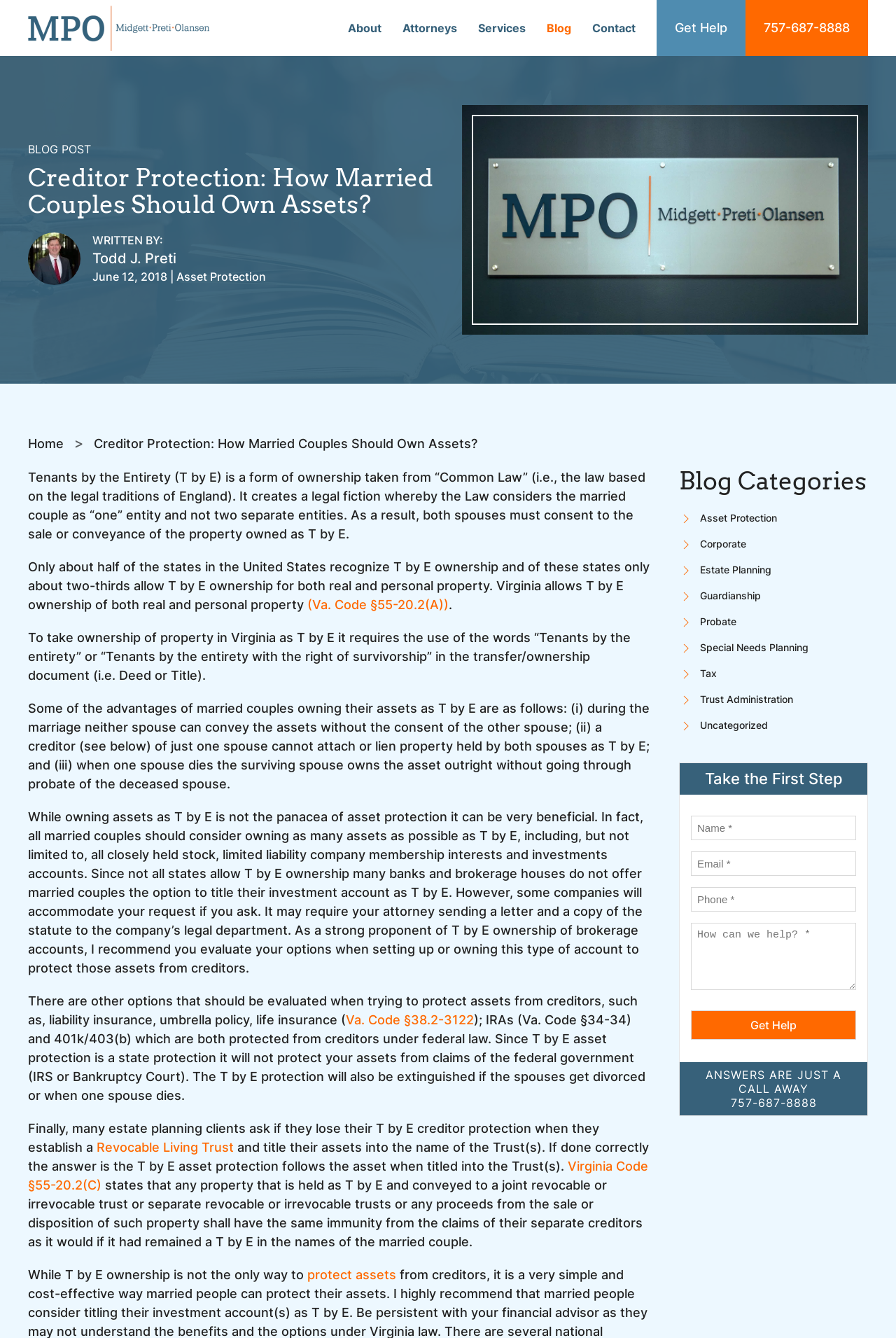Determine the bounding box coordinates for the clickable element to execute this instruction: "Read the blog post". Provide the coordinates as four float numbers between 0 and 1, i.e., [left, top, right, bottom].

[0.031, 0.351, 0.72, 0.404]